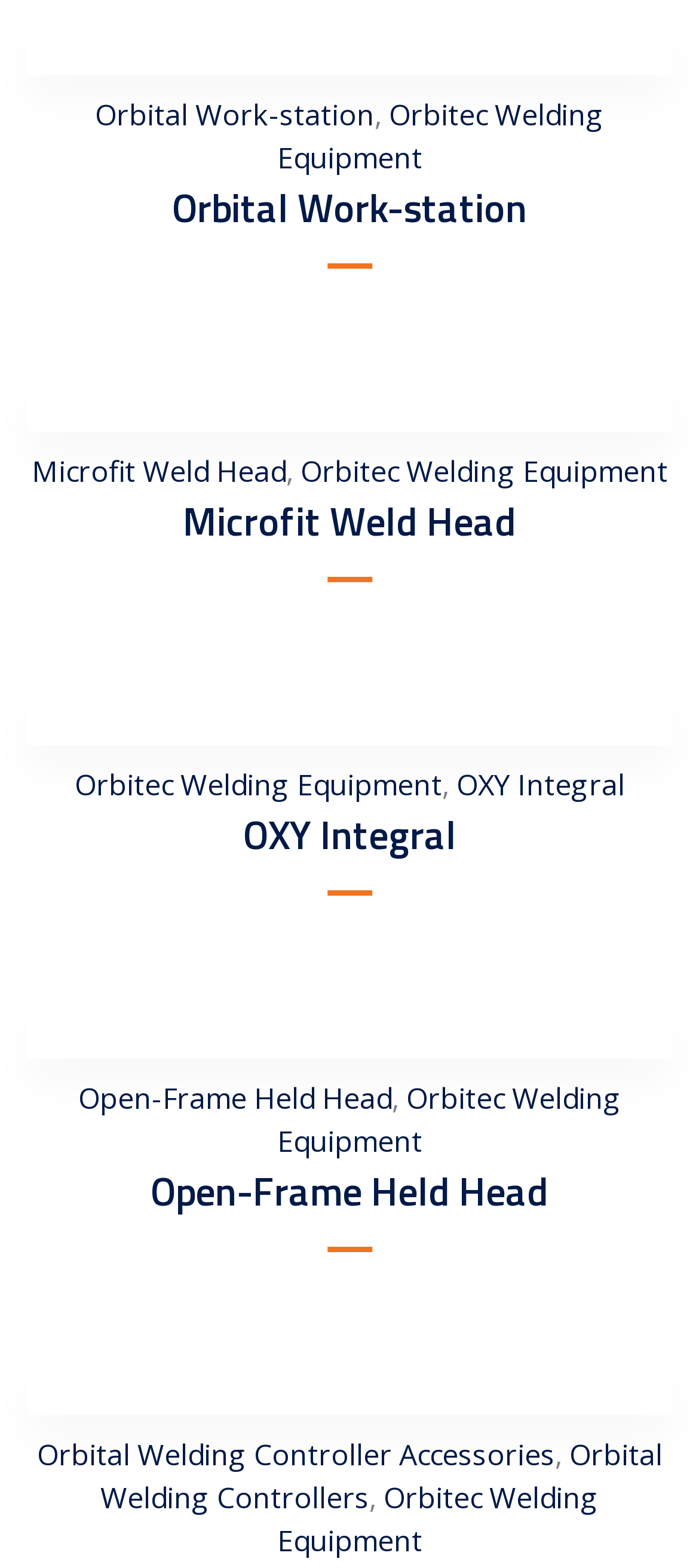How many welding equipment links are there?
Using the information from the image, answer the question thoroughly.

I counted the number of links with text 'Orbitec Welding Equipment' and found 5 instances.